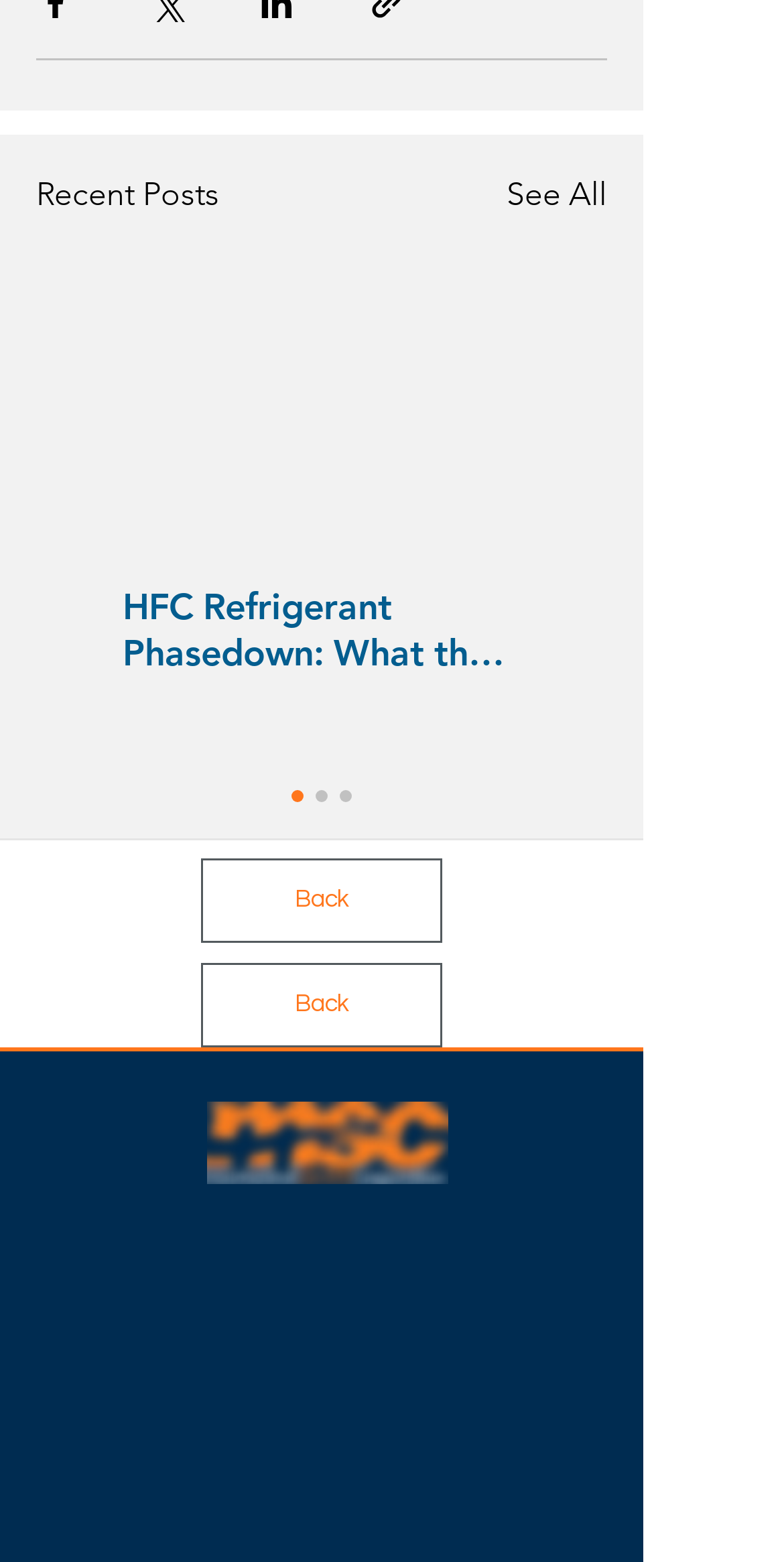Pinpoint the bounding box coordinates of the element that must be clicked to accomplish the following instruction: "Send an email to the service department". The coordinates should be in the format of four float numbers between 0 and 1, i.e., [left, top, right, bottom].

[0.279, 0.896, 0.562, 0.916]